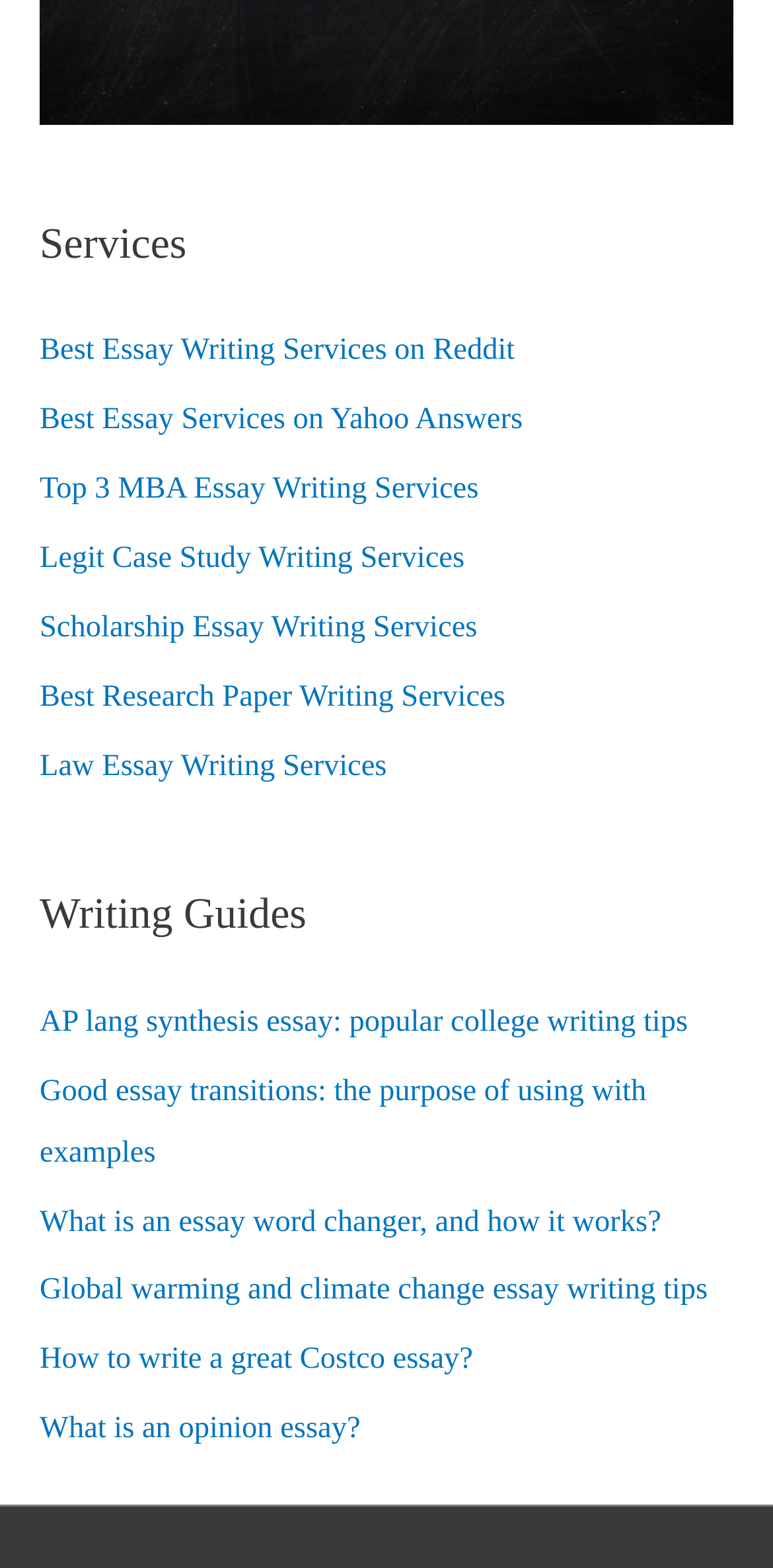Find the bounding box coordinates for the UI element whose description is: "Law Essay Writing Services". The coordinates should be four float numbers between 0 and 1, in the format [left, top, right, bottom].

[0.051, 0.477, 0.5, 0.499]